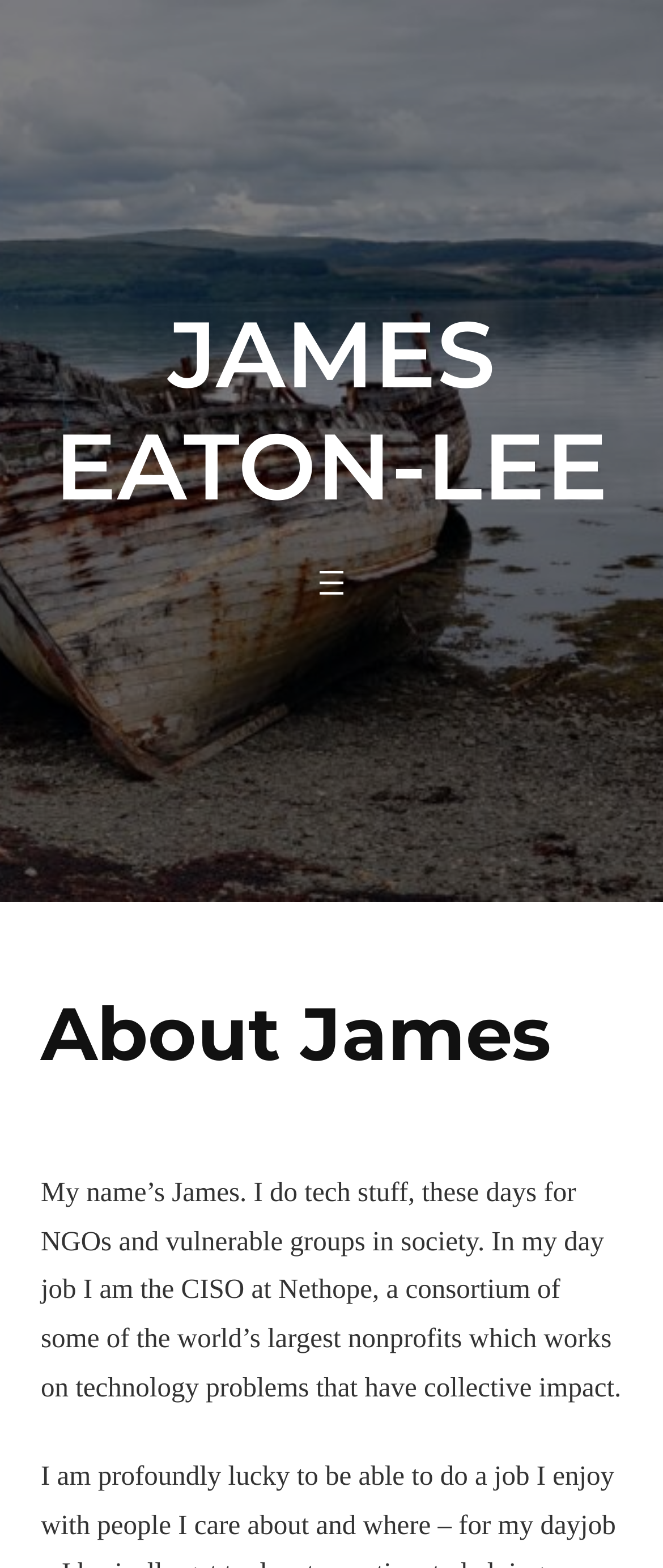What is the name of the organization James works for?
Using the image, give a concise answer in the form of a single word or short phrase.

Nethope